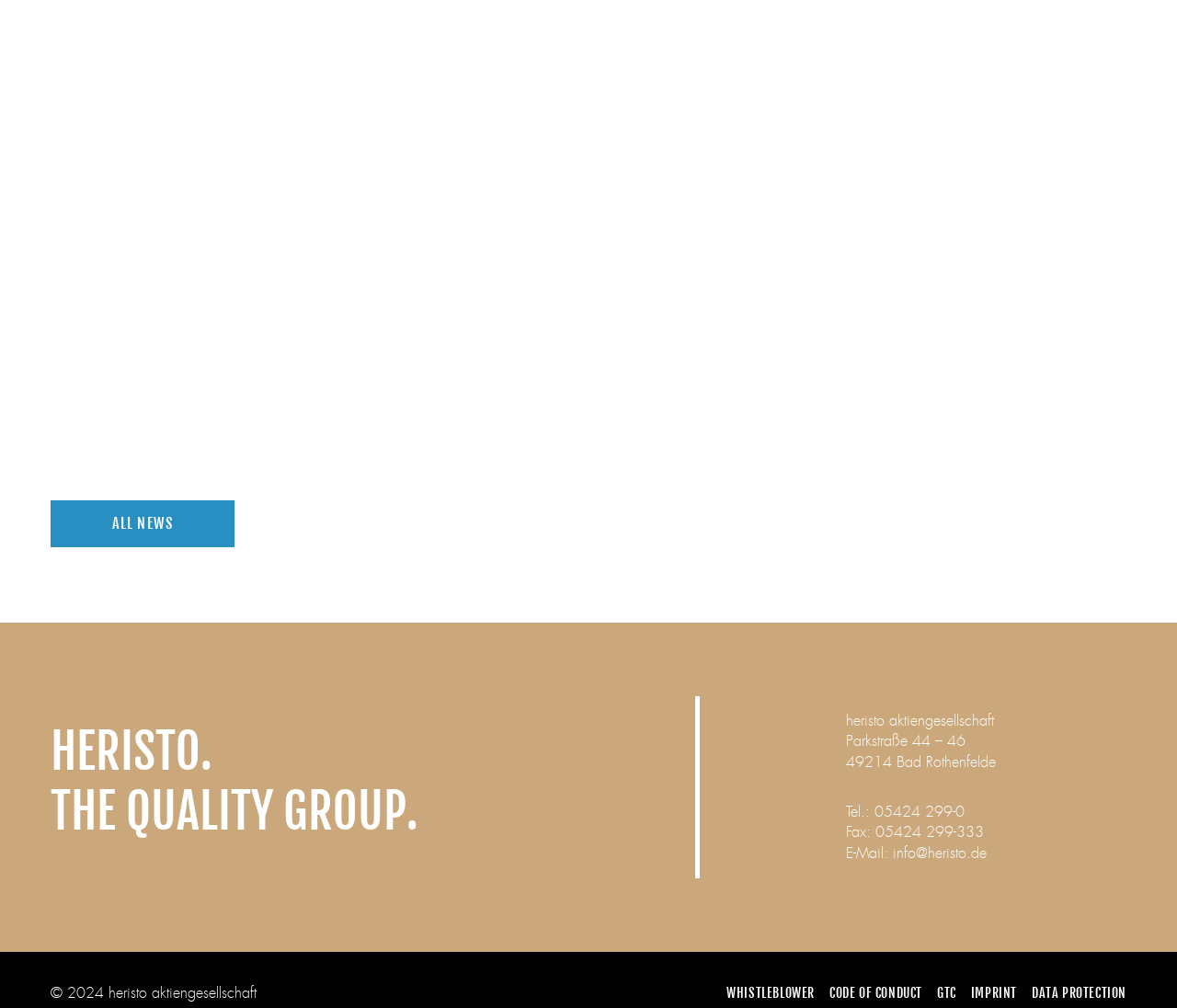How many 'READ MORE' links are on the page?
Please respond to the question with a detailed and thorough explanation.

There are four 'READ MORE' links on the page, each corresponding to a different news article.